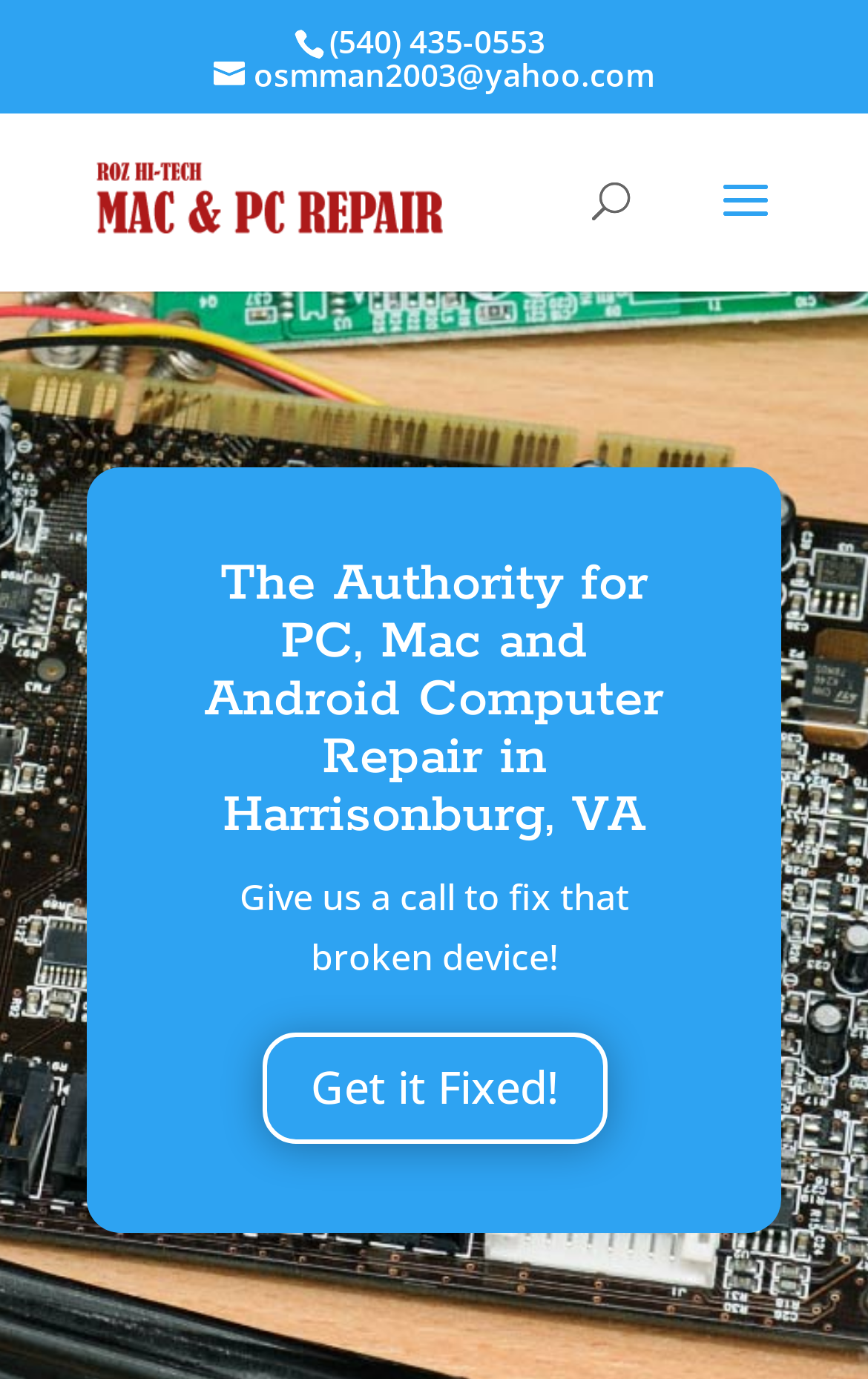Describe all the key features of the webpage in detail.

The webpage appears to be a computer repair service website, specifically highlighting Roz Hi-Tech's expertise in repairing Mac, PC, and Android devices in Harrisonburg, VA. 

At the top, there are three links: a phone number, (540) 435-0553, positioned near the top center of the page; an email address, osmman2003@yahoo.com, located slightly below and to the left of the phone number; and the company name, Roz Hi-Tech for Mac, PC, and Android Repair, situated near the top left corner, accompanied by an image with the same name.

Below these links, a search bar is placed, spanning about half of the page's width, with a searchbox labeled "Search for:".

The main content of the webpage is headed by a prominent title, "The Authority for PC, Mac and Android Computer Repair in Harrisonburg, VA", which occupies a significant portion of the page. 

Underneath the title, a brief message, "Give us a call to fix that broken device!", is displayed. 

Finally, a call-to-action link, "Get it Fixed! 5", is positioned at the bottom right of the page, encouraging visitors to take action.